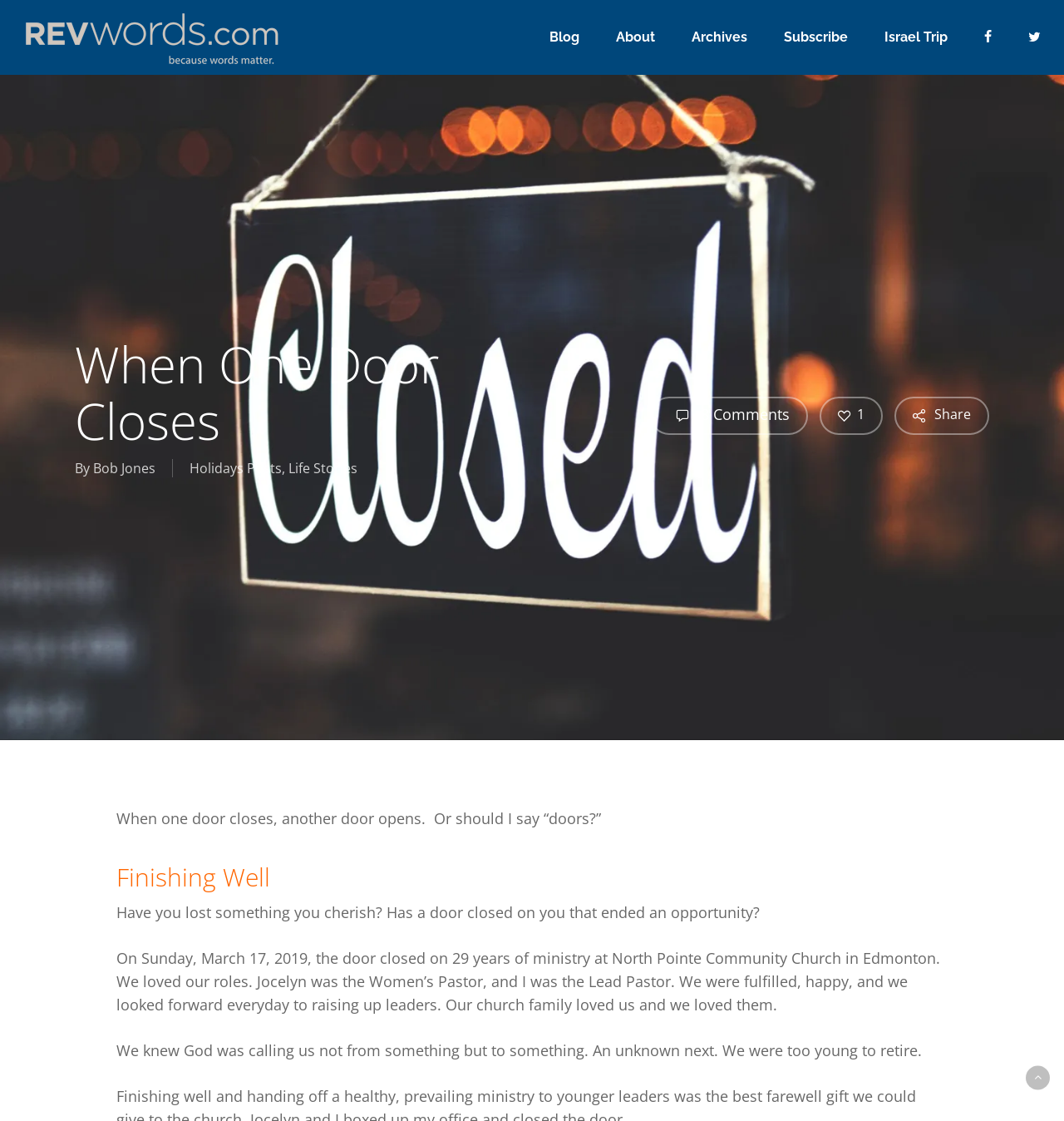Offer a detailed account of what is visible on the webpage.

The webpage is titled "When One Door Closes - RevWords" and features a prominent heading "When One Door Closes" at the top center of the page. Below the heading, there is a line of text "By Bob Jones" followed by links to "Holidays Posts" and "Life Stories". 

To the top left of the page, there is a link to "RevWords" accompanied by an image with the same name. Above the heading, there is a navigation menu with links to "Blog", "About", "Archives", "Subscribe", "Israel Trip", and two social media icons.

The main content of the page is a blog post with a title "Finishing Well". The post starts with a quote "When one door closes, another door opens. Or should I say “doors?”" followed by a series of paragraphs discussing the author's experience of closing a chapter in their ministry and looking forward to a new opportunity. 

At the bottom of the post, there are links to share the content on social media and a comment section with 8 comments. To the top right of the page, there is a link to "Back to top".